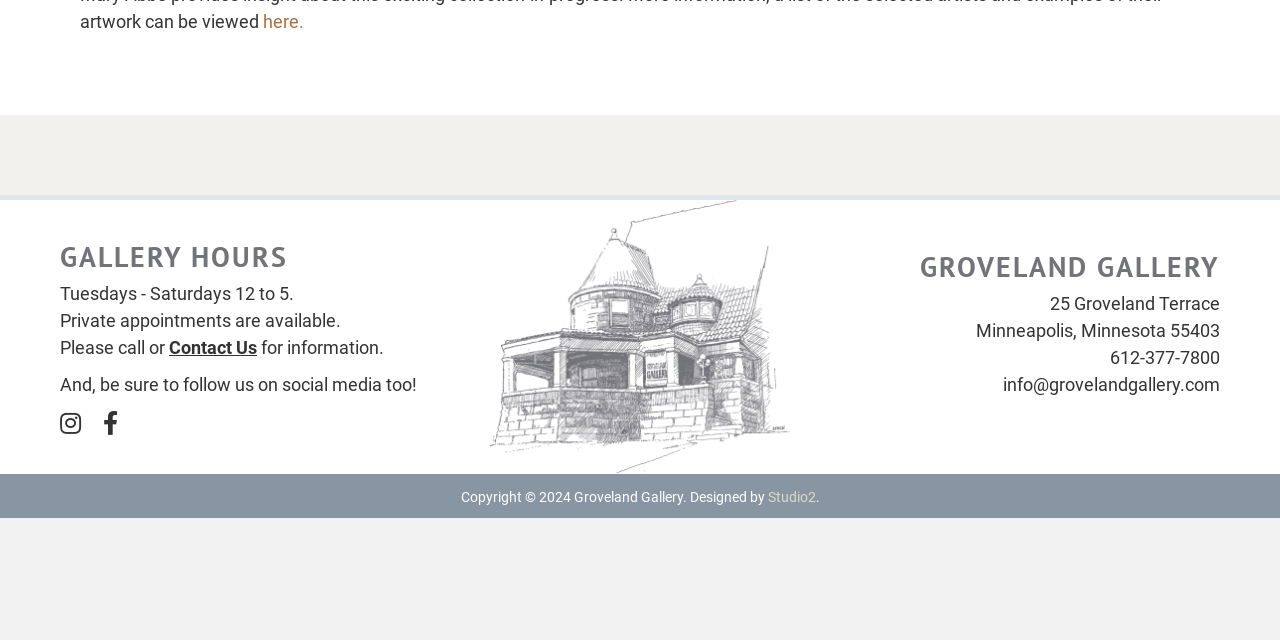Please find the bounding box coordinates in the format (top-left x, top-left y, bottom-right x, bottom-right y) for the given element description. Ensure the coordinates are floating point numbers between 0 and 1. Description: Studio2

[0.6, 0.764, 0.637, 0.789]